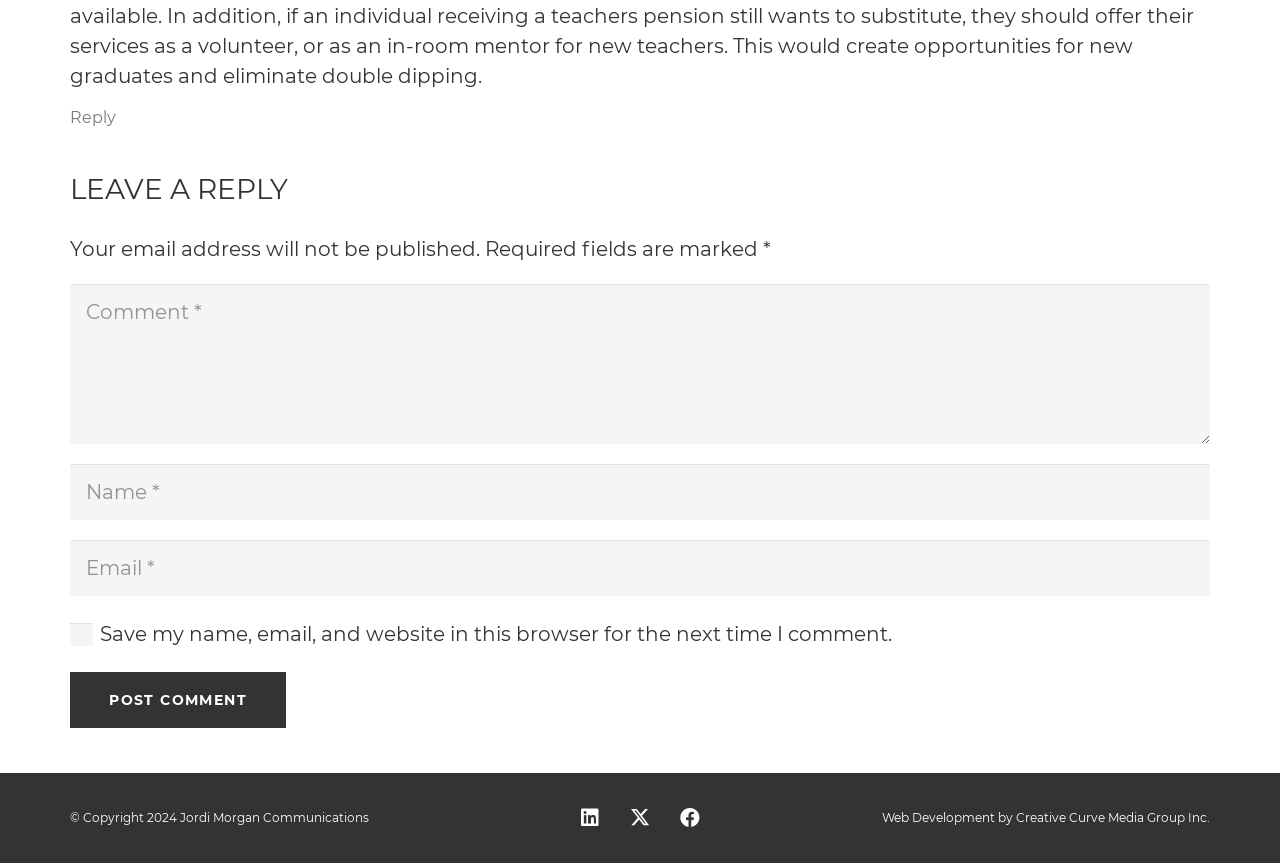Who developed the website?
Provide a detailed and well-explained answer to the question.

The webpage has a footer section that includes a credit for the website development, stating 'Web Development by Creative Curve Media Group Inc.' This indicates that Creative Curve Media Group Inc. is the developer of the website.